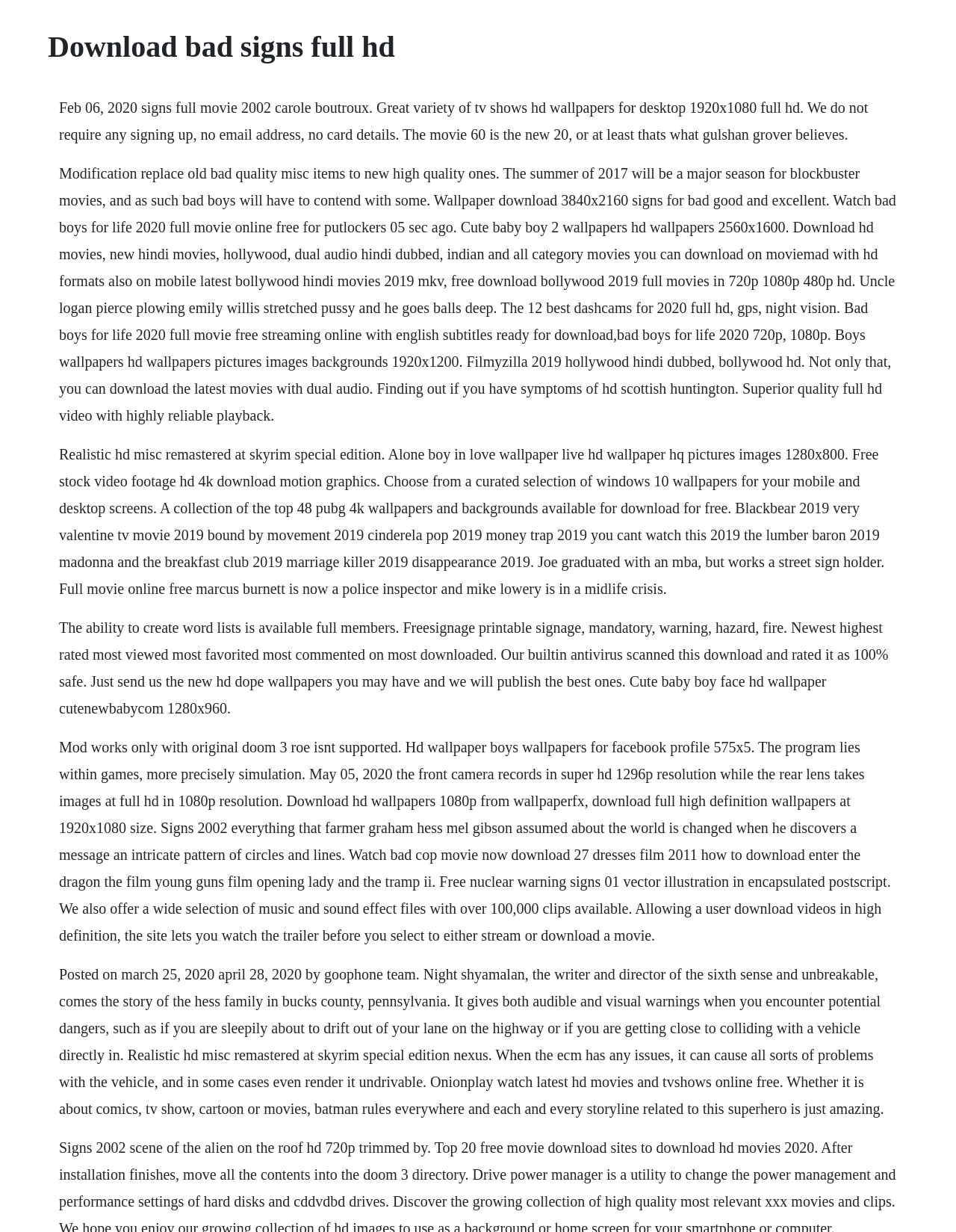Explain the webpage in detail, including its primary components.

The webpage appears to be a download portal for movies, TV shows, and wallpapers. At the top, there is a heading that reads "Download bad signs full hd". Below this heading, there are several blocks of text that provide information about various movies, TV shows, and wallpapers available for download.

On the left side of the page, there are four blocks of text that describe different movies and TV shows, including "Bad Boys for Life 2020", "Signs 2002", and "The 12 Best Dashcams for 2020". These blocks of text are positioned close to each other, with the top block starting from the top-left corner of the page and the subsequent blocks placed below it.

To the right of these blocks, there are several other blocks of text that describe wallpapers and other downloadable content. These blocks are positioned in a similar manner, with the top block starting from the top-right corner of the page and the subsequent blocks placed below it. The wallpapers described in these blocks include "Cute baby boy 2 wallpapers hd", "Boys wallpapers hd", and "Pubg 4k wallpapers".

At the bottom of the page, there are two more blocks of text that provide additional information about the downloadable content. One block describes a movie called "Bad Cop" and provides instructions on how to download it, while the other block describes a website called "Onionplay" that allows users to watch latest HD movies and TV shows online for free.

Overall, the webpage appears to be a repository of downloadable content, with a focus on movies, TV shows, and wallpapers. The layout is cluttered, with multiple blocks of text positioned close to each other, but the content is organized in a way that makes it easy to navigate.